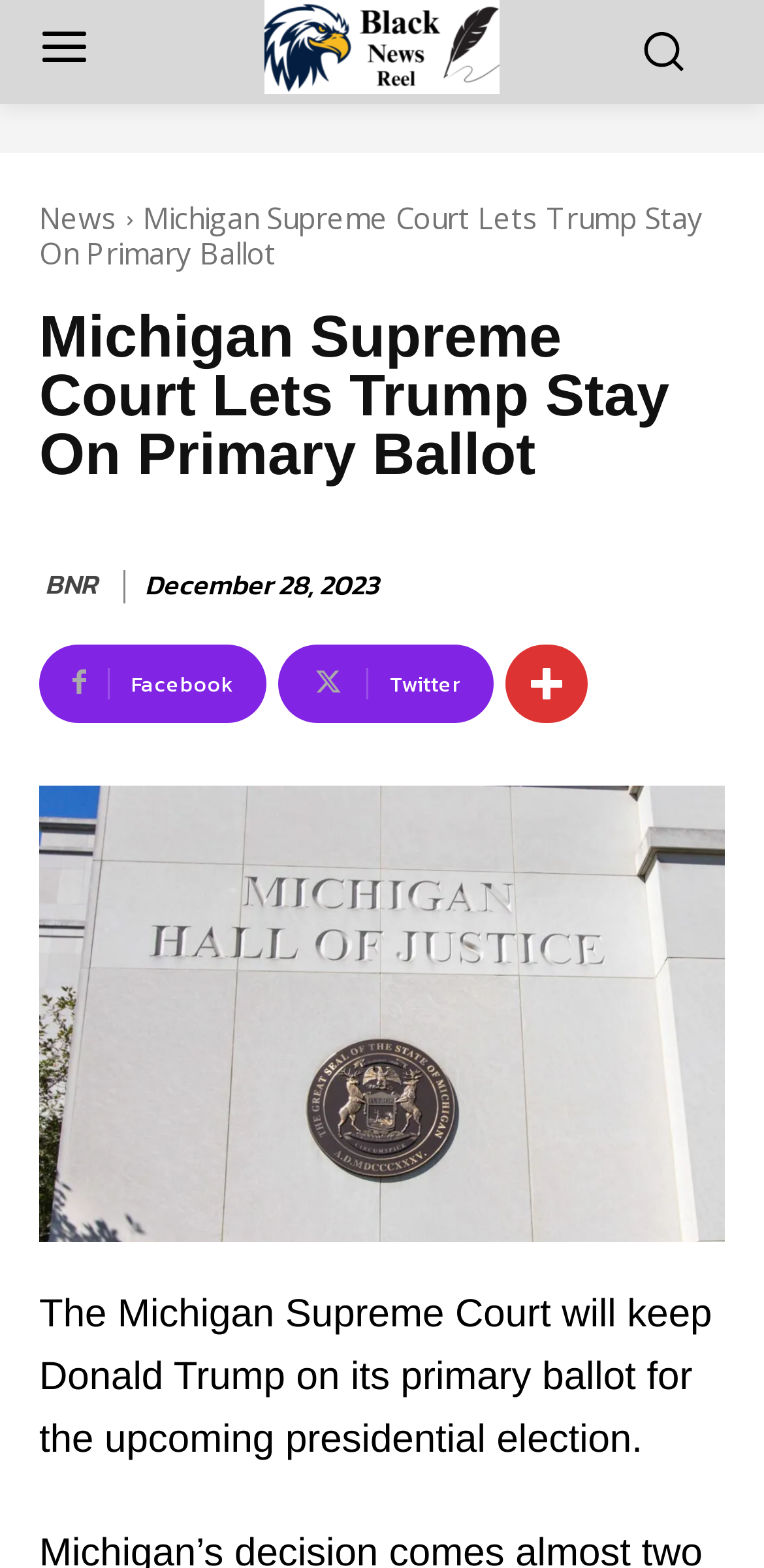Locate the bounding box coordinates of the UI element described by: "Twitter". Provide the coordinates as four float numbers between 0 and 1, formatted as [left, top, right, bottom].

[0.364, 0.411, 0.646, 0.461]